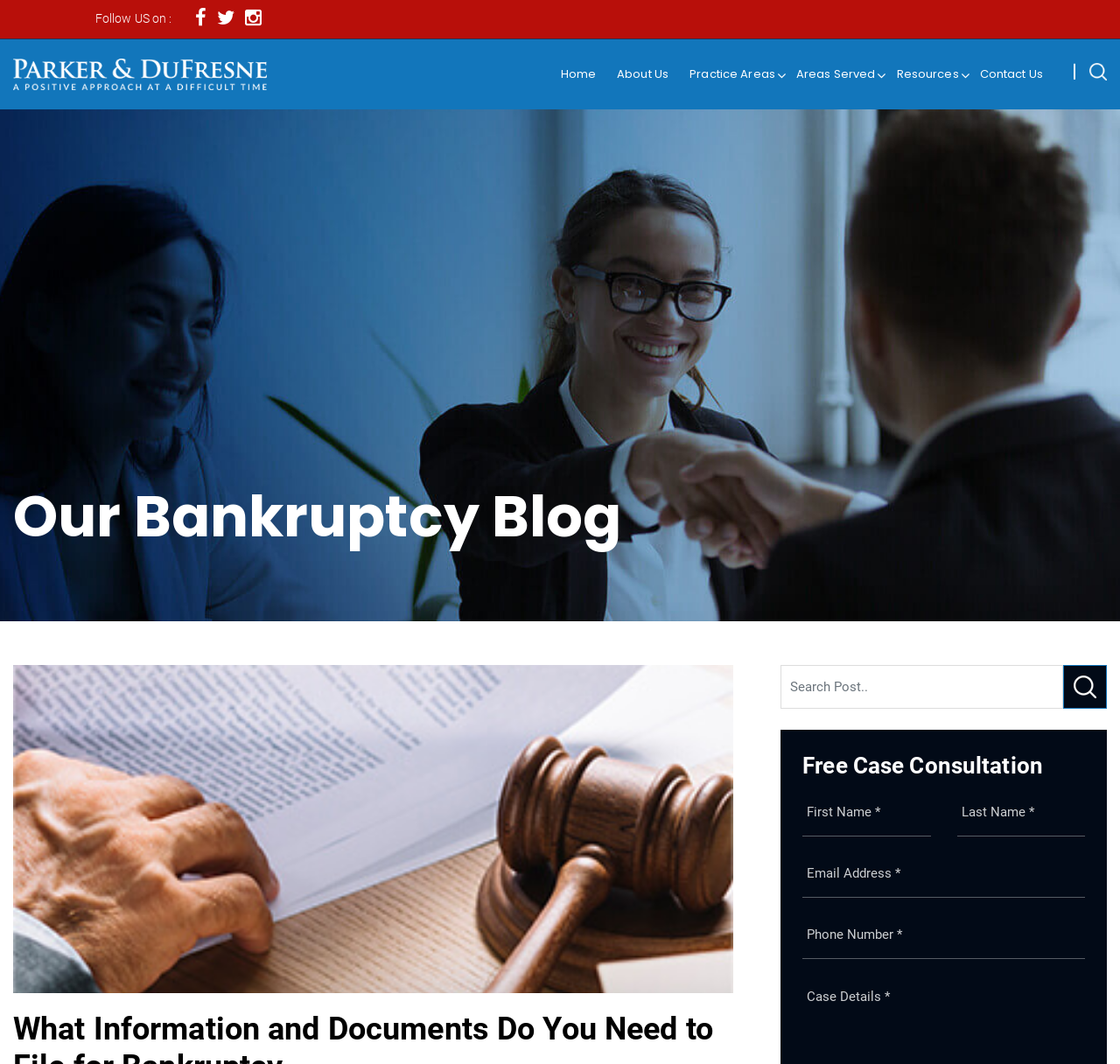Generate a comprehensive description of the contents of the webpage.

This webpage is about bankruptcy and provides information on the necessary documents required for Chapter 7 and Chapter 13 bankruptcy. At the top right corner, there is a search bar with a search icon and a button labeled "serach". Below the search bar, there are social media links to follow the website. 

On the top left, there is a logo and a navigation menu with links to "Home", "About Us", "Practice Areas", "Areas Served", "Resources", and "Contact Us". 

The main content of the webpage is divided into two sections. The first section is headed "Our Bankruptcy Blog" and has a search bar with a button to search for blog posts. 

Below the blog section, there is a call-to-action section with a heading "Free Case Consultation" and a form to fill out with fields for first name, last name, email address, and phone number.